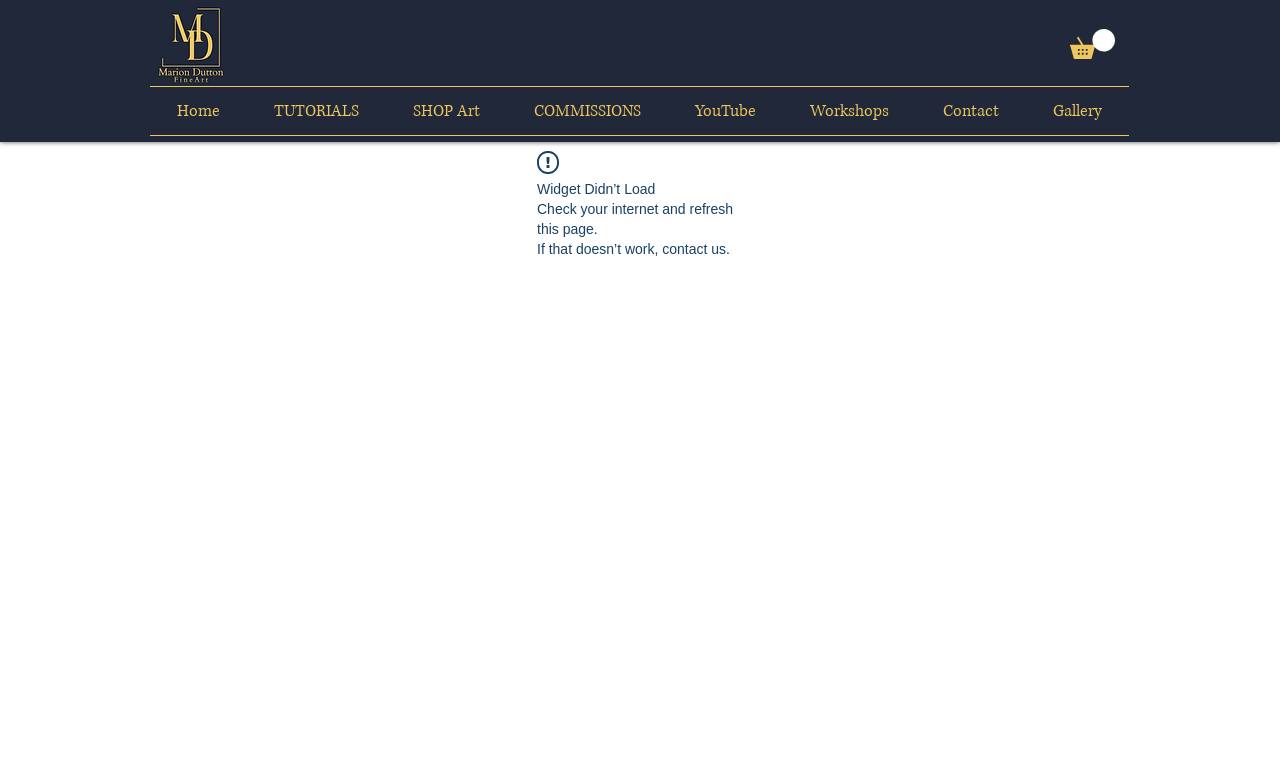Locate the UI element described by Contact in the provided webpage screenshot. Return the bounding box coordinates in the format (top-left x, top-left y, bottom-right x, bottom-right y), ensuring all values are between 0 and 1.

[0.716, 0.113, 0.802, 0.176]